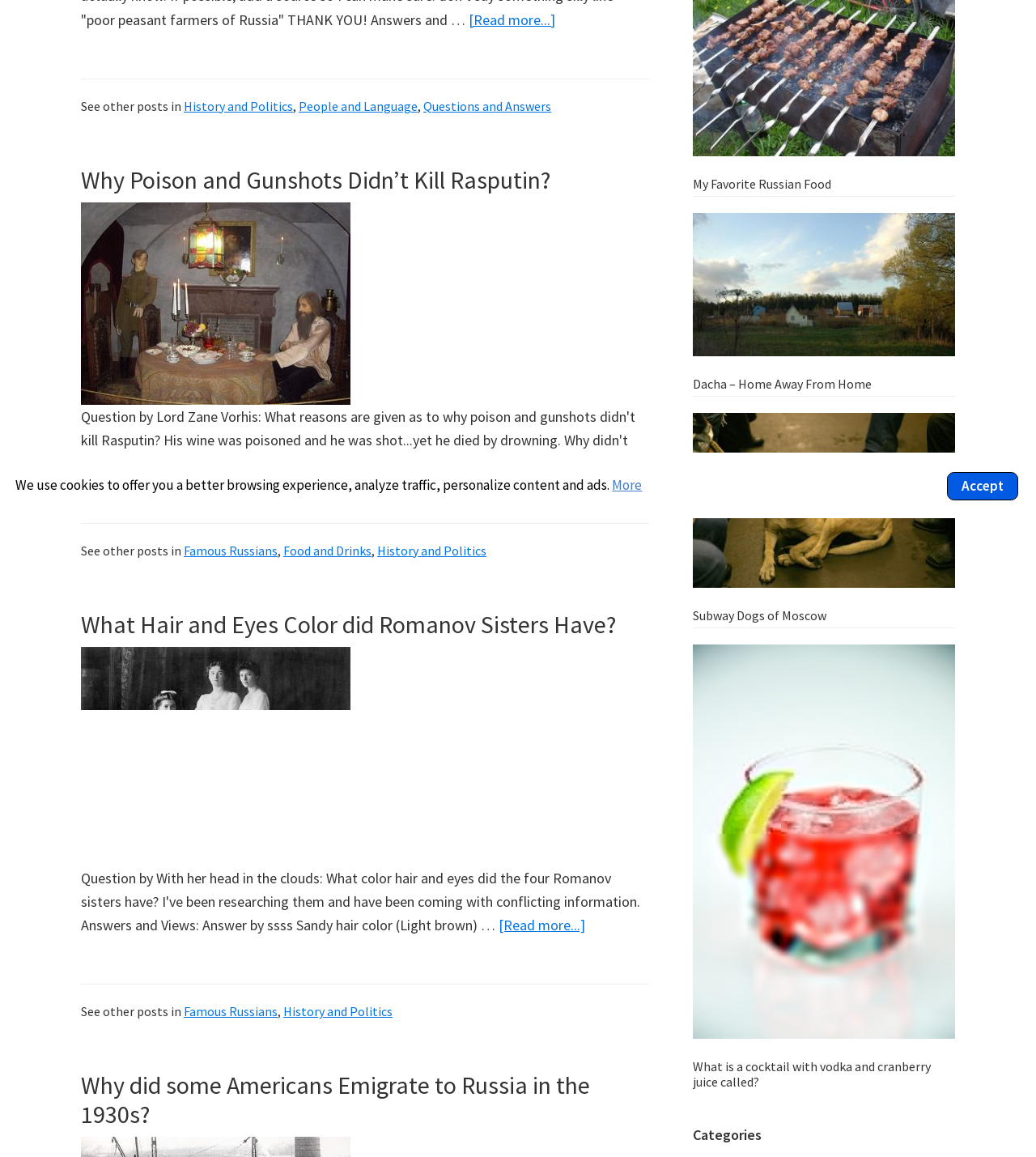Identify the bounding box for the described UI element. Provide the coordinates in (top-left x, top-left y, bottom-right x, bottom-right y) format with values ranging from 0 to 1: Capabilities

None